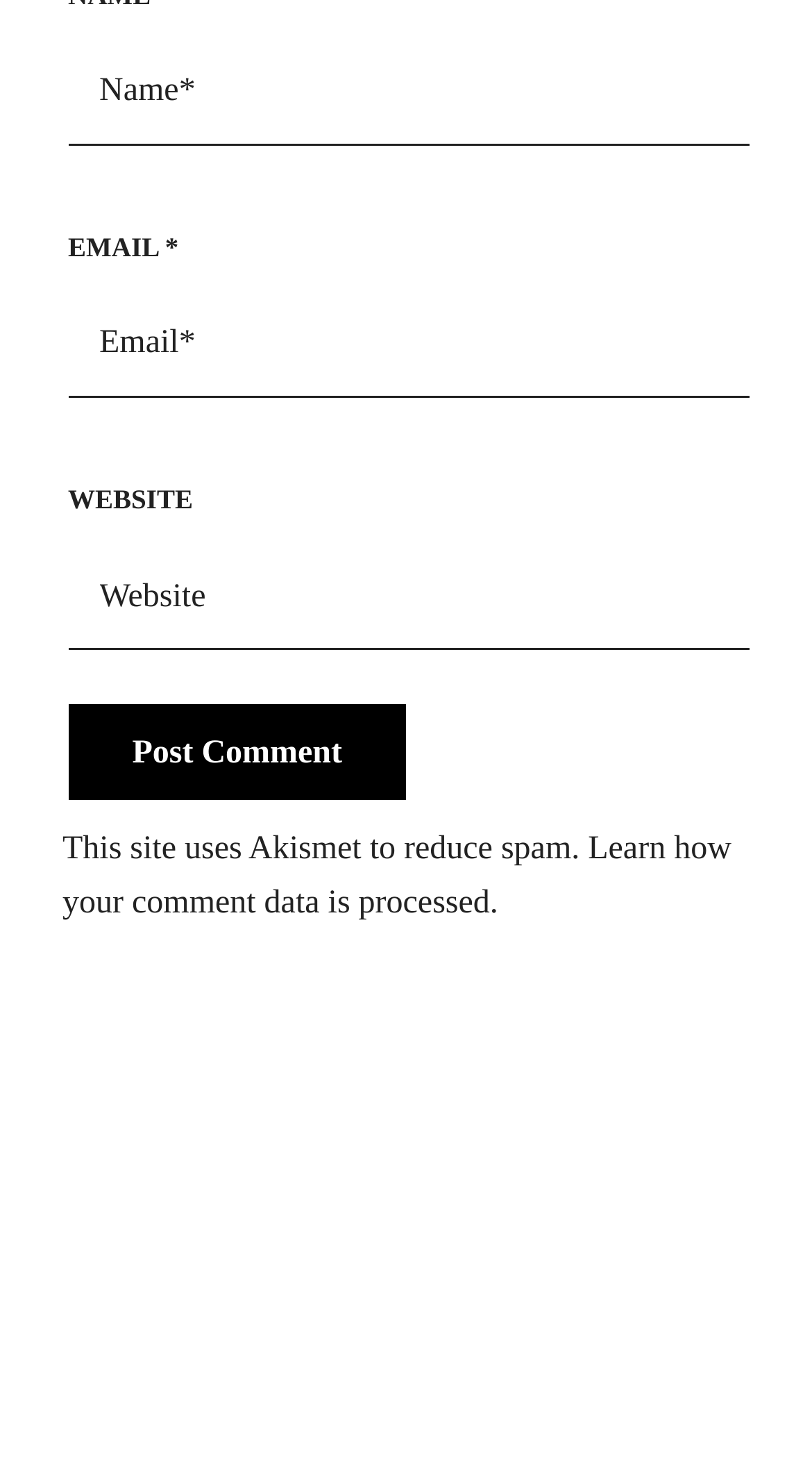For the given element description parent_node: NAME * name="author" placeholder="Name*", determine the bounding box coordinates of the UI element. The coordinates should follow the format (top-left x, top-left y, bottom-right x, bottom-right y) and be within the range of 0 to 1.

[0.084, 0.027, 0.923, 0.099]